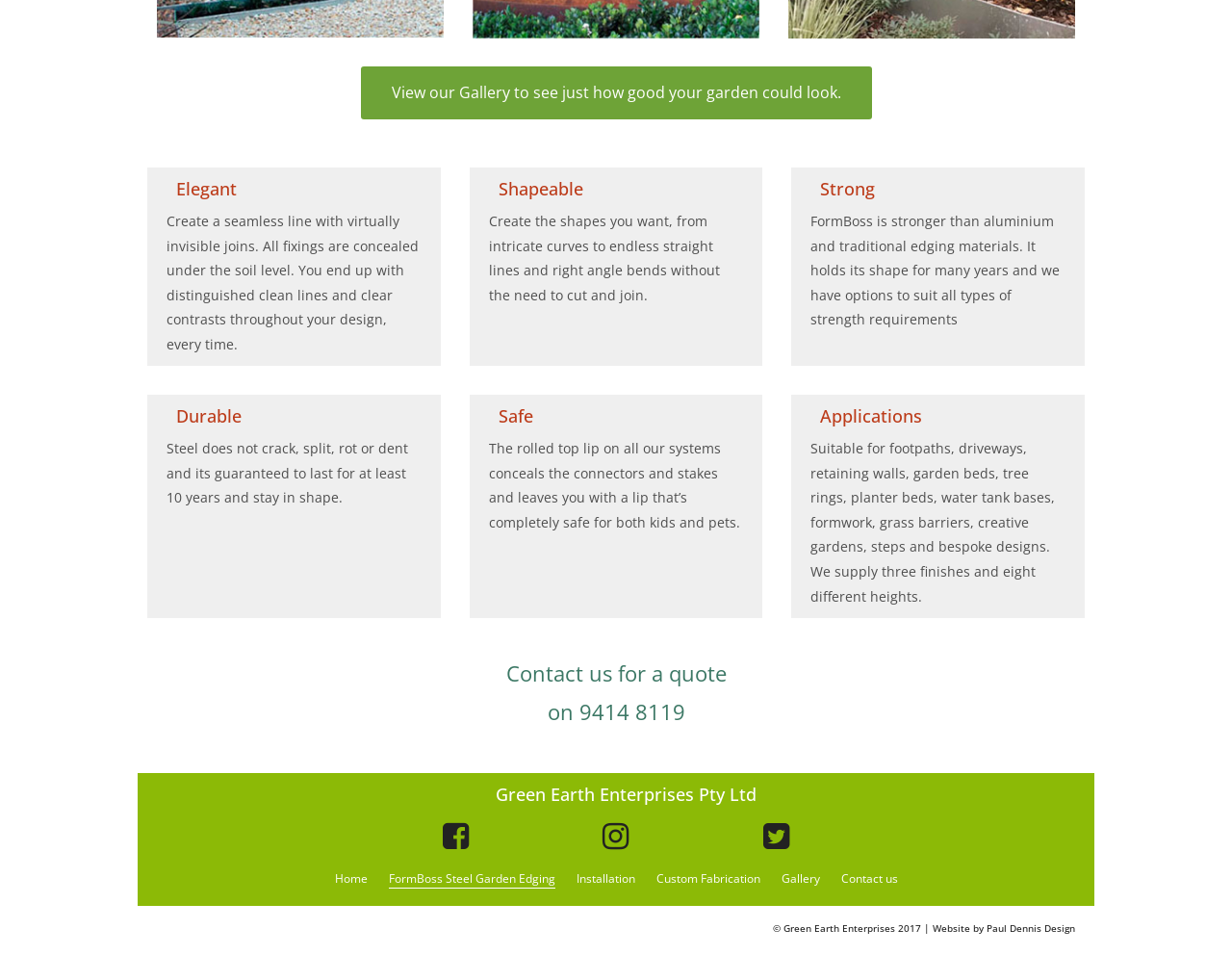Based on the element description: "FormBoss Steel Garden Edging", identify the bounding box coordinates for this UI element. The coordinates must be four float numbers between 0 and 1, listed as [left, top, right, bottom].

[0.315, 0.91, 0.45, 0.929]